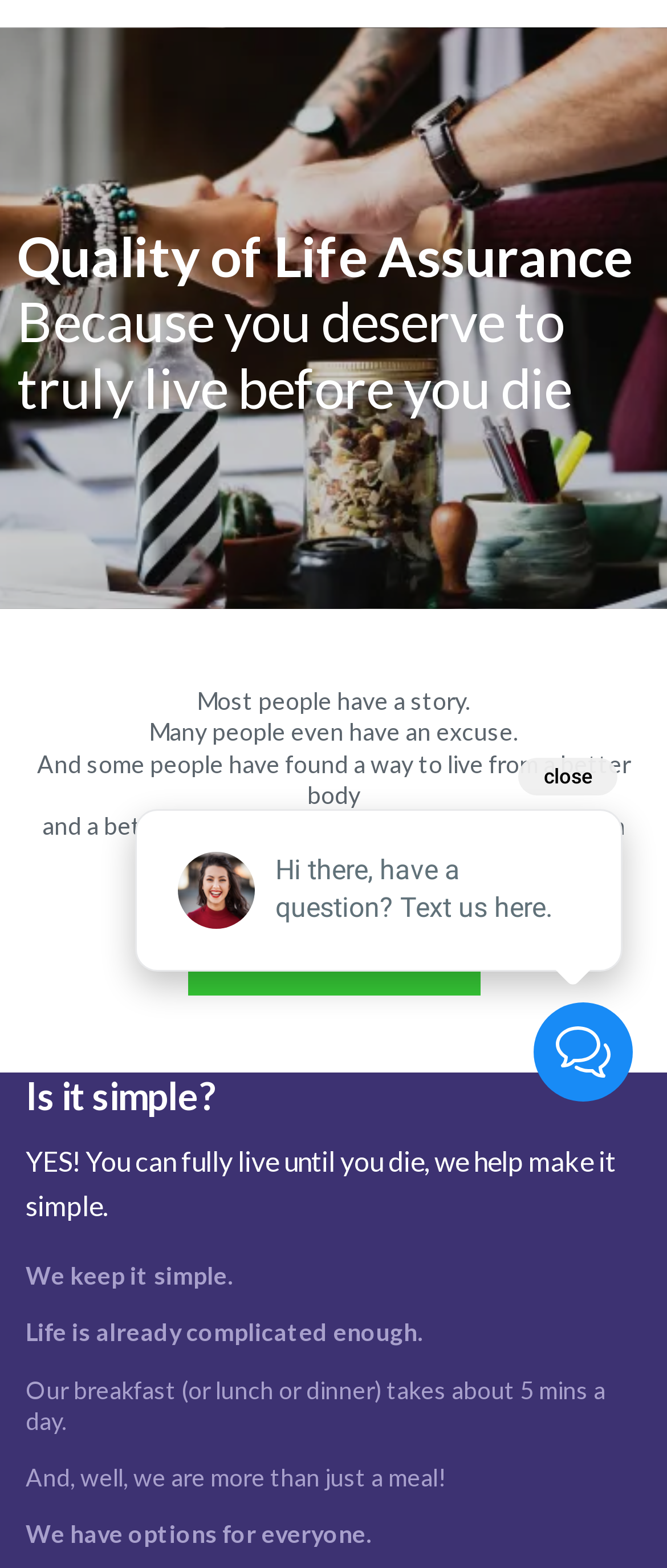Generate a comprehensive description of the webpage.

The webpage is about Barbilee Hemmings, with a focus on quality of life assurance. At the top, there are two headings: "Quality of Life Assurance" and "Because you deserve to truly live before you die". Below these headings, there are several paragraphs of text that discuss the importance of living life to the fullest. The text is arranged in a vertical column, with each paragraph building on the previous one.

To the right of the text, there is a button that says "That's for ME! ". This button is positioned roughly in the middle of the page, vertically.

Further down the page, there are more paragraphs of text that discuss the simplicity of the system being promoted. These paragraphs are also arranged in a vertical column, with each one building on the previous one. The text emphasizes the ease of use and the benefits of the system.

At the bottom of the page, there is a button that says "close" and a text that says "Hi there, have a question? Text us here." Next to this text, there is another button that says "Select to open the chat widget", accompanied by two small images.

Overall, the webpage has a clean and simple layout, with a focus on promoting a system for improving one's quality of life.